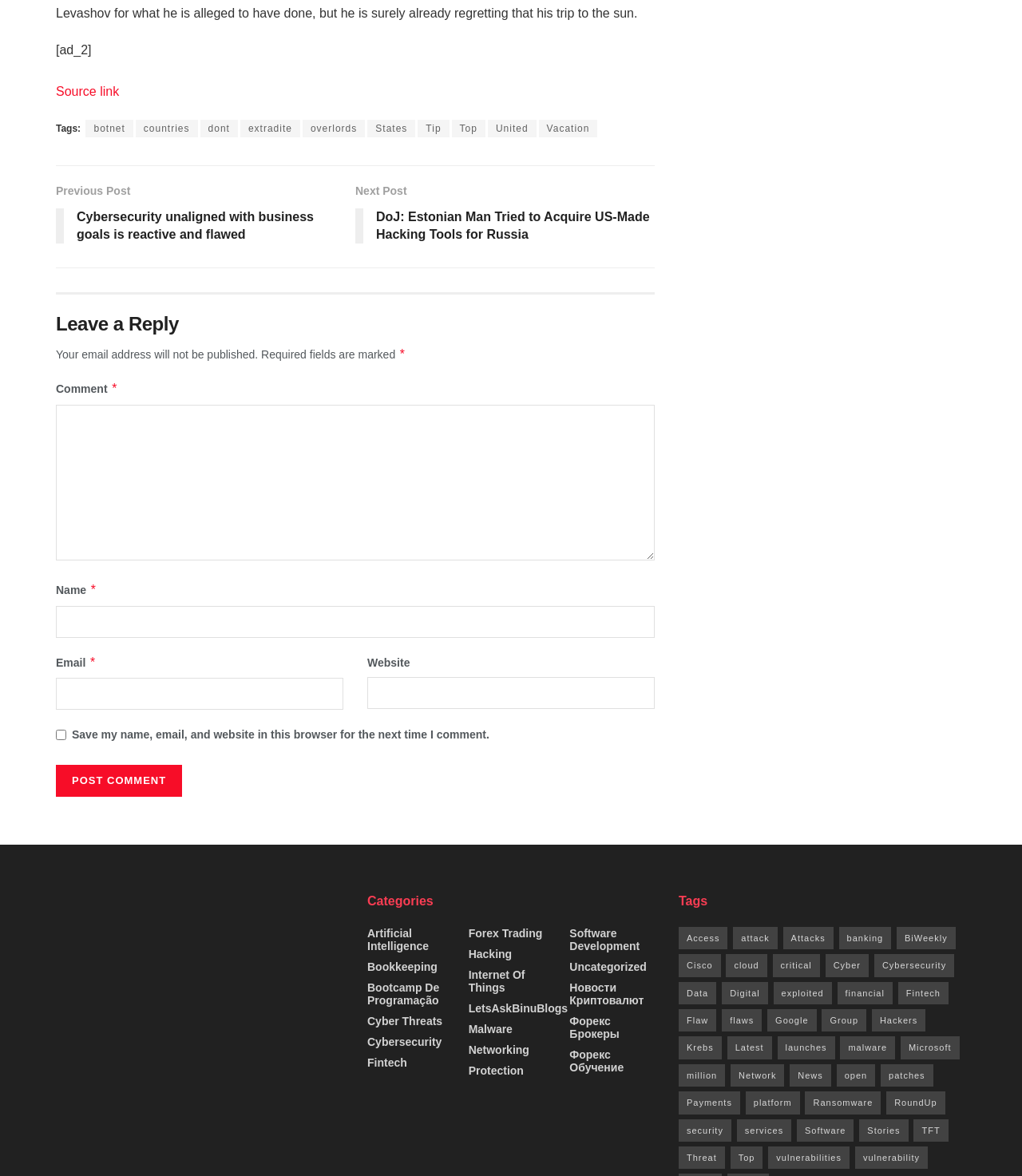How many links are available under the 'Categories' section?
Respond with a short answer, either a single word or a phrase, based on the image.

14